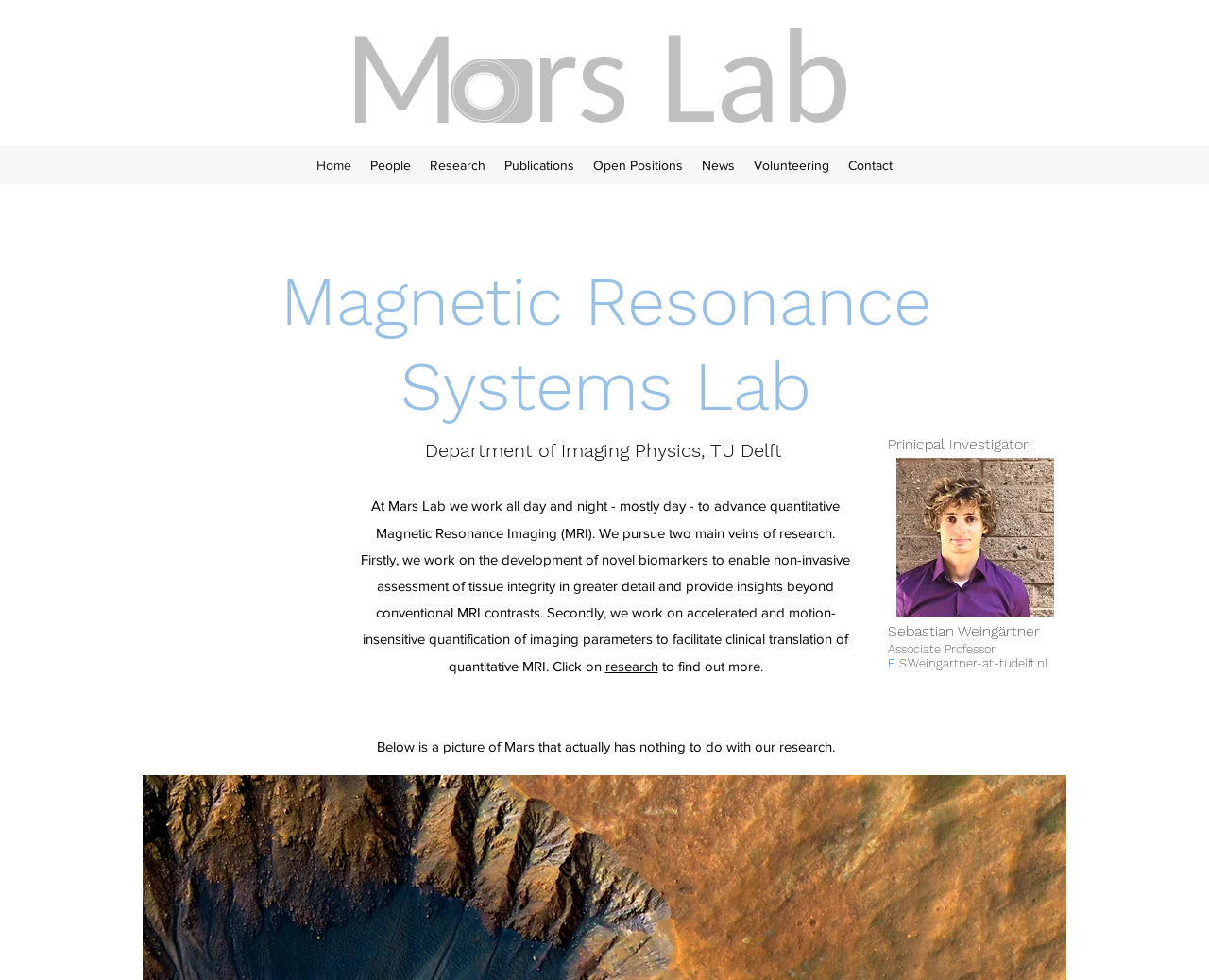Identify the bounding box coordinates for the UI element mentioned here: "Volunteering". Provide the coordinates as four float values between 0 and 1, i.e., [left, top, right, bottom].

[0.616, 0.154, 0.694, 0.183]